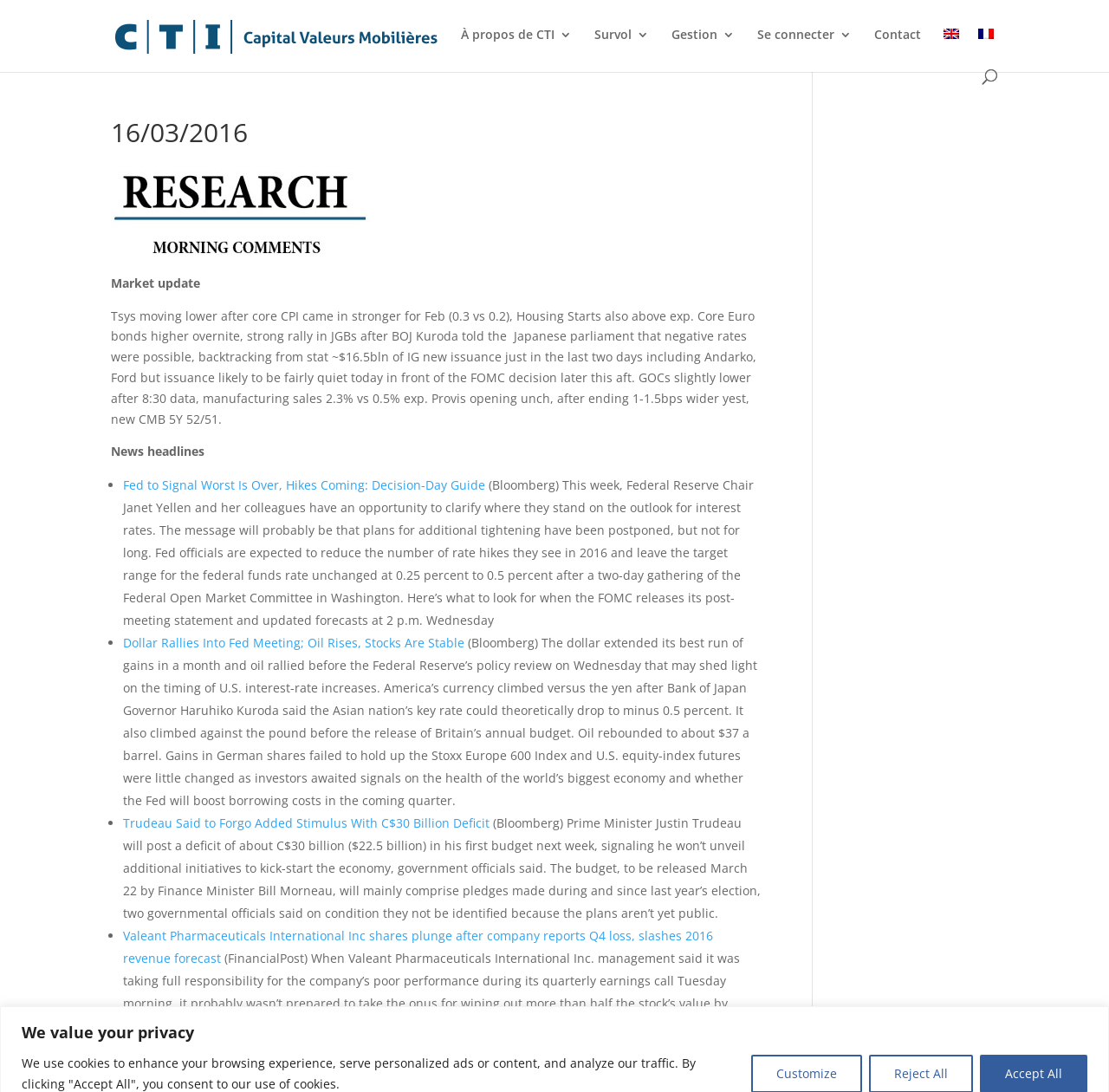Please identify the bounding box coordinates of the element's region that I should click in order to complete the following instruction: "View news headlines". The bounding box coordinates consist of four float numbers between 0 and 1, i.e., [left, top, right, bottom].

[0.1, 0.406, 0.184, 0.421]